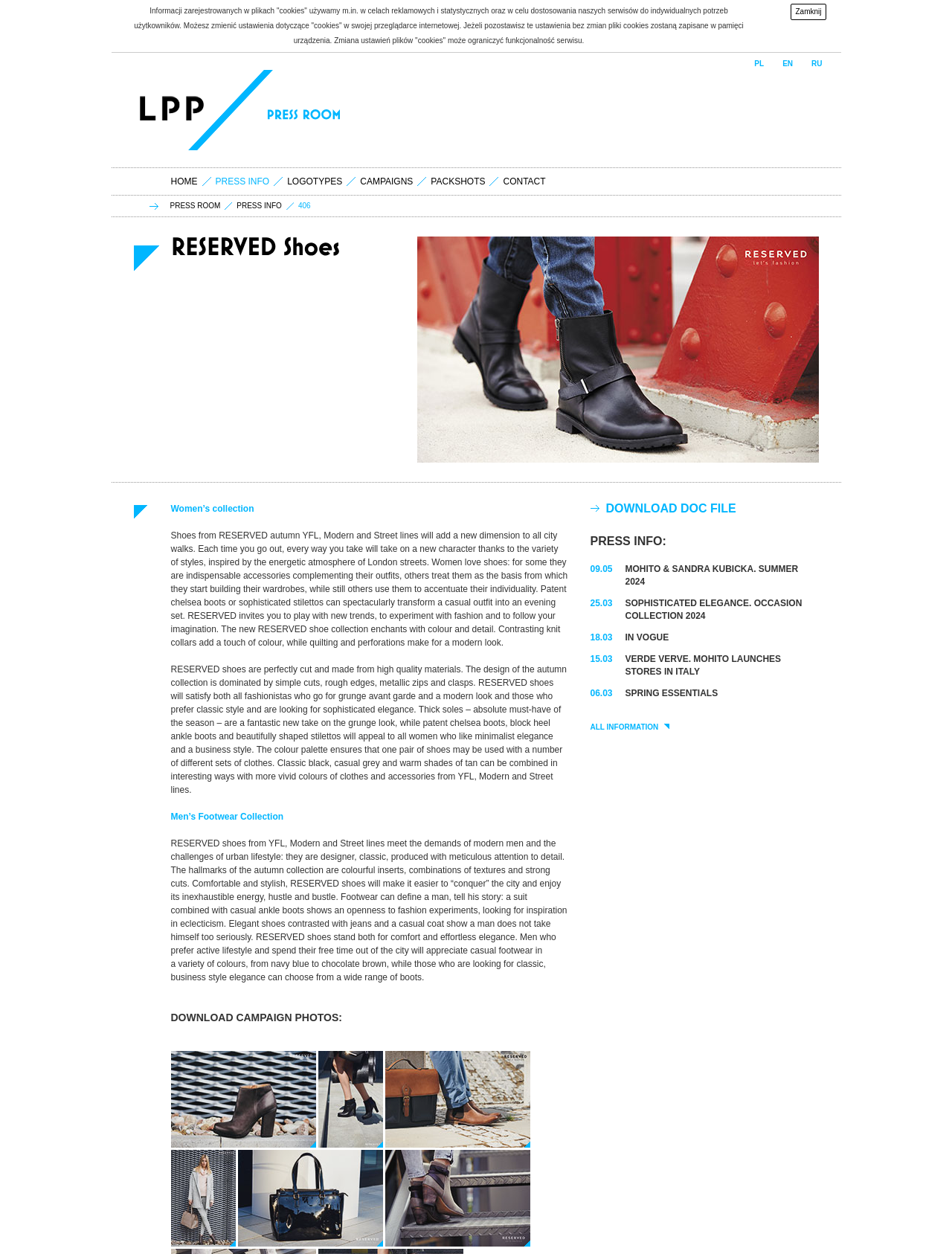Could you specify the bounding box coordinates for the clickable section to complete the following instruction: "Click HOME"?

[0.175, 0.141, 0.212, 0.148]